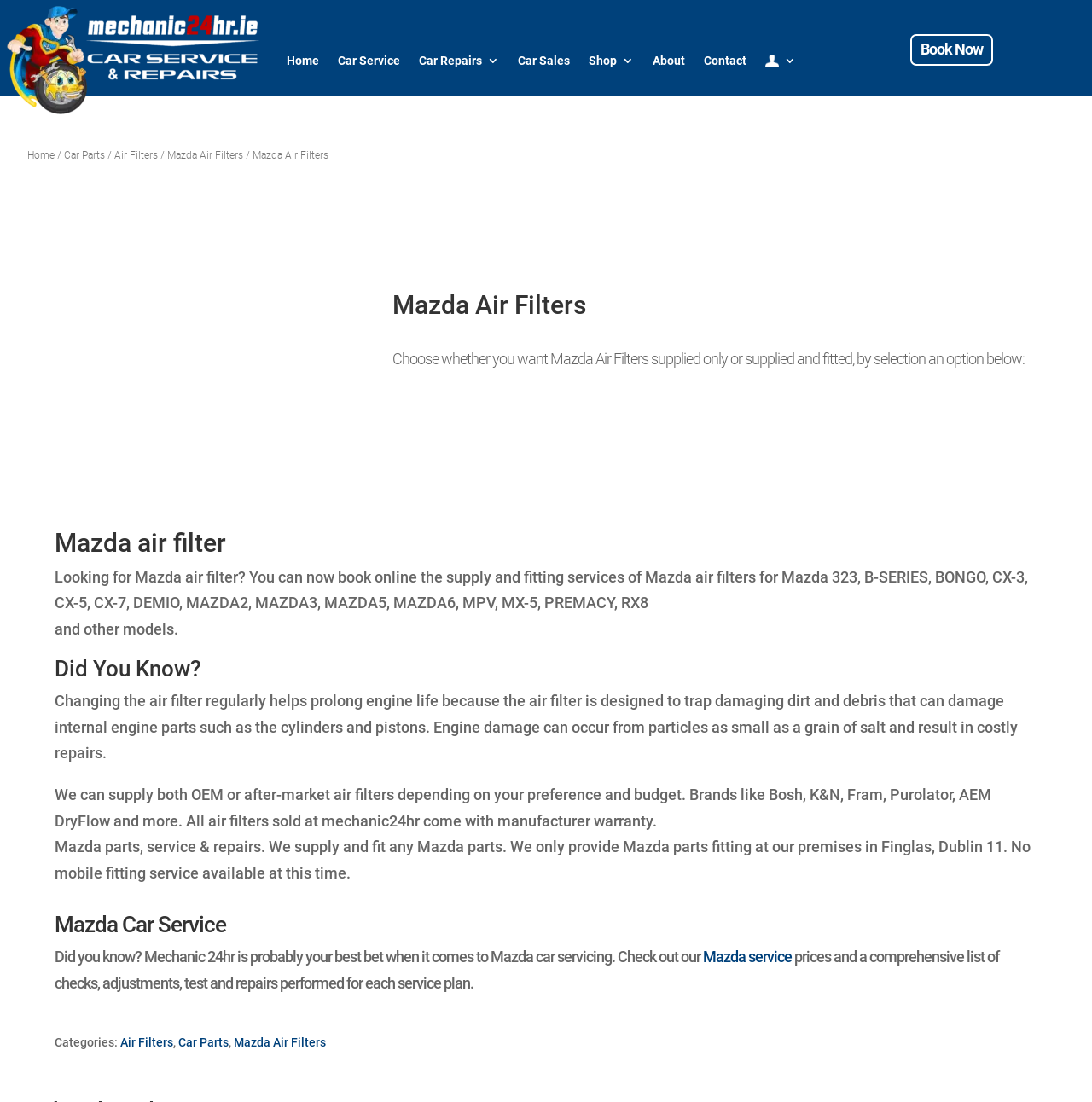Please find the bounding box coordinates of the element that must be clicked to perform the given instruction: "Click the 'Book Now' button". The coordinates should be four float numbers from 0 to 1, i.e., [left, top, right, bottom].

[0.833, 0.031, 0.909, 0.059]